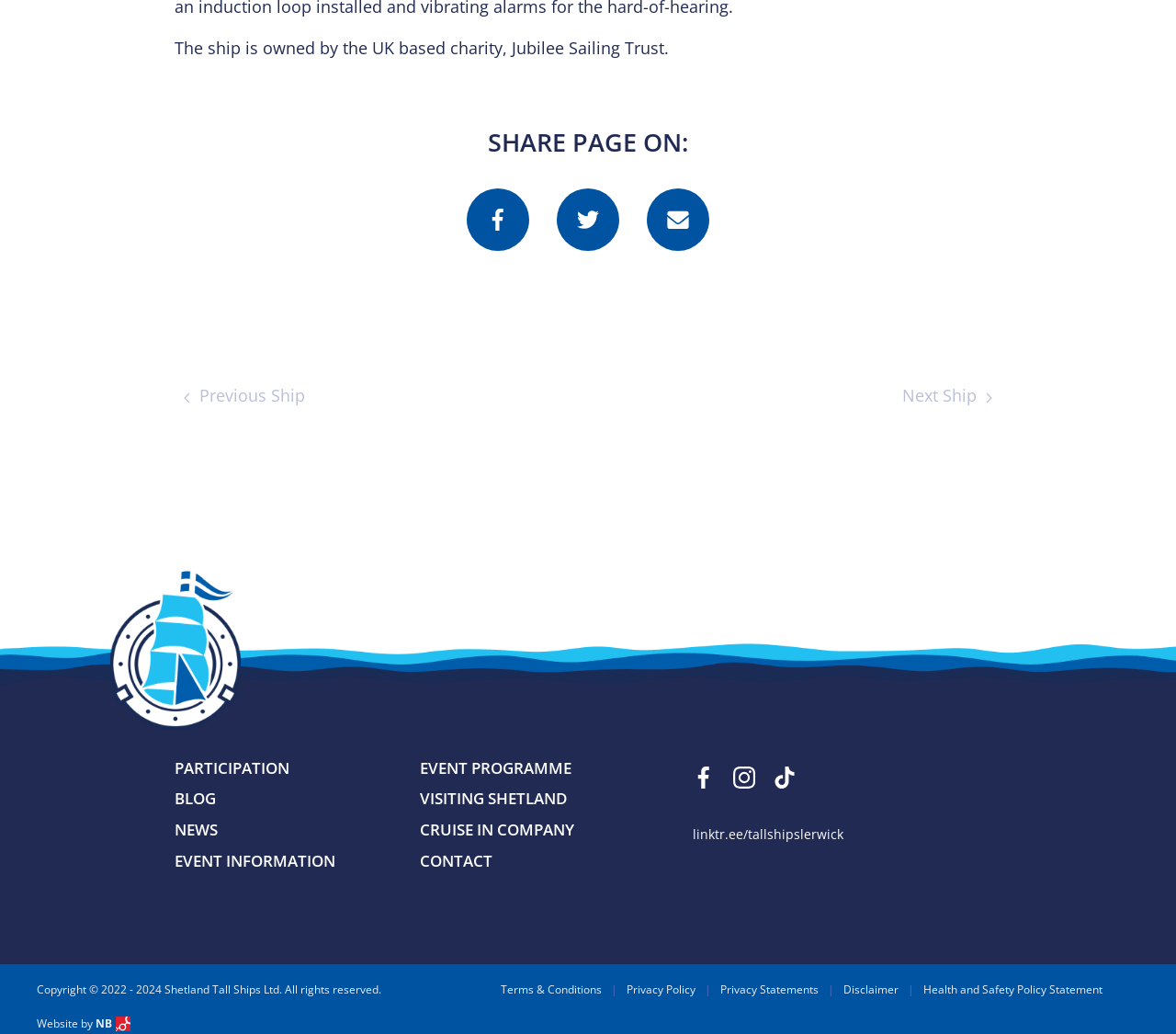What is the name of the charity that owns the ship?
Give a detailed and exhaustive answer to the question.

The answer can be found in the StaticText element with the text 'The ship is owned by the UK based charity, Jubilee Sailing Trust.'